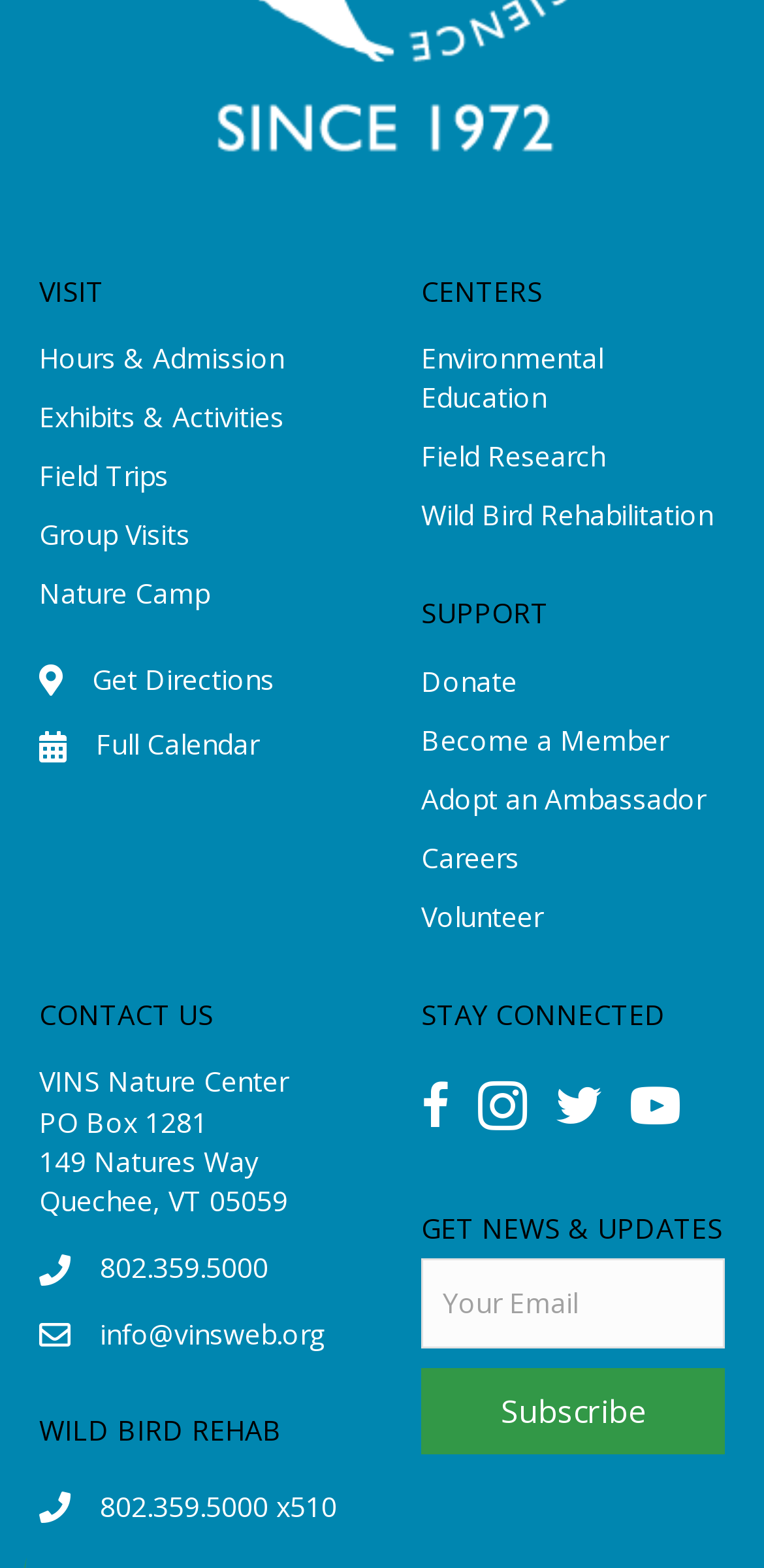Determine the bounding box coordinates of the section I need to click to execute the following instruction: "View hours and admission". Provide the coordinates as four float numbers between 0 and 1, i.e., [left, top, right, bottom].

[0.051, 0.217, 0.372, 0.24]